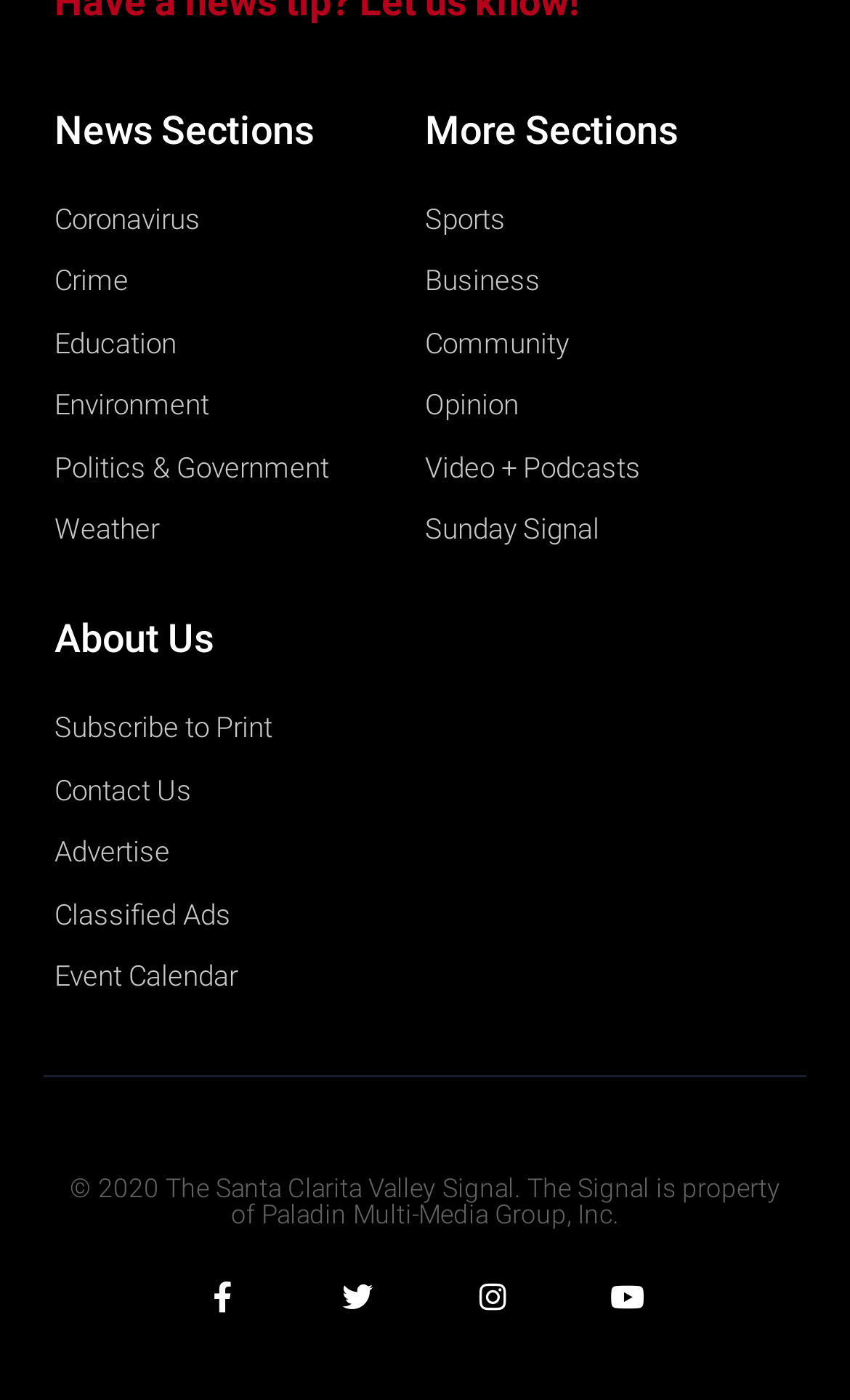Could you determine the bounding box coordinates of the clickable element to complete the instruction: "Contact Us"? Provide the coordinates as four float numbers between 0 and 1, i.e., [left, top, right, bottom].

[0.064, 0.546, 0.5, 0.583]